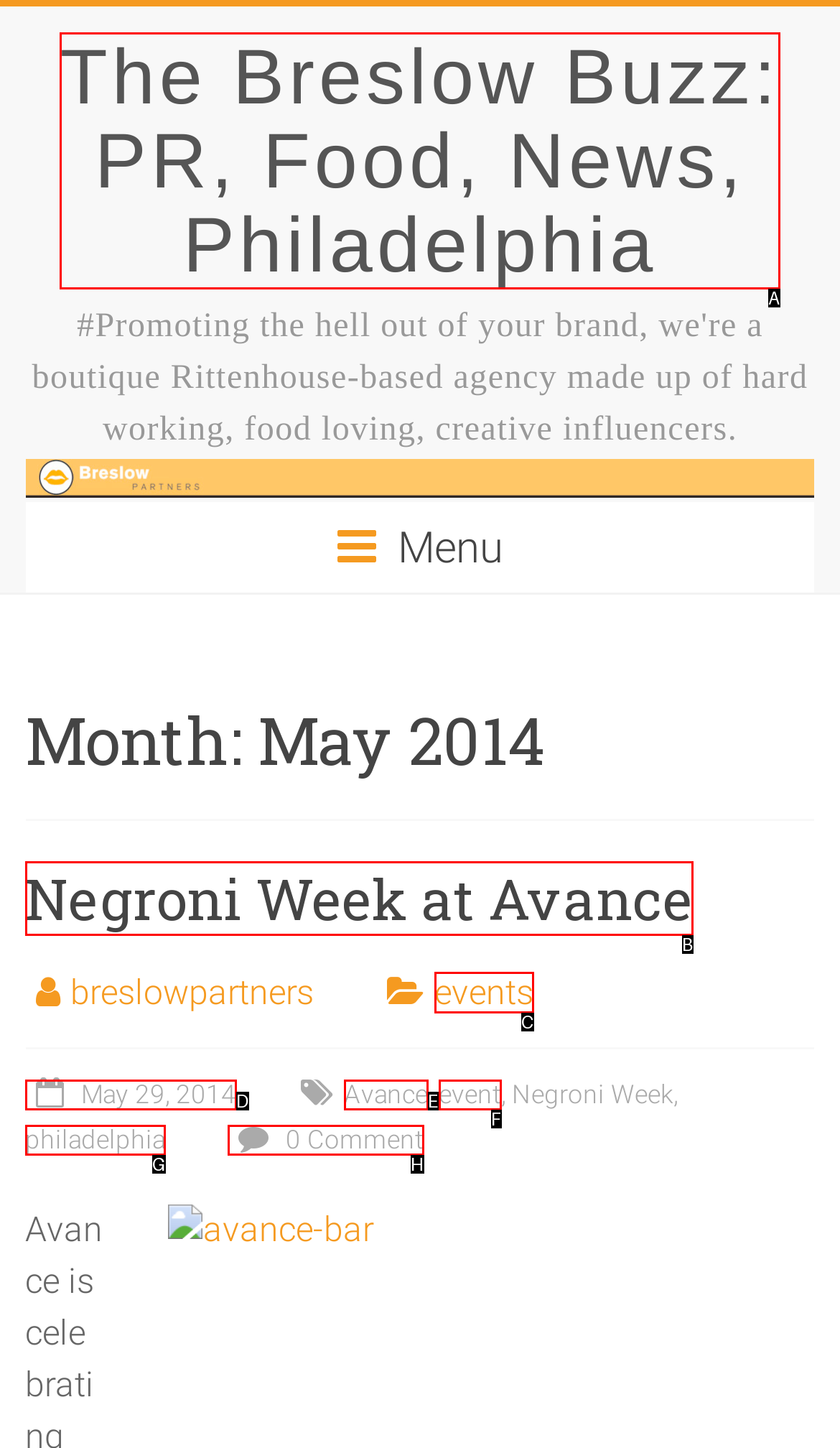Identify the HTML element that should be clicked to accomplish the task: Click on the link to Negroni Week at Avance
Provide the option's letter from the given choices.

B